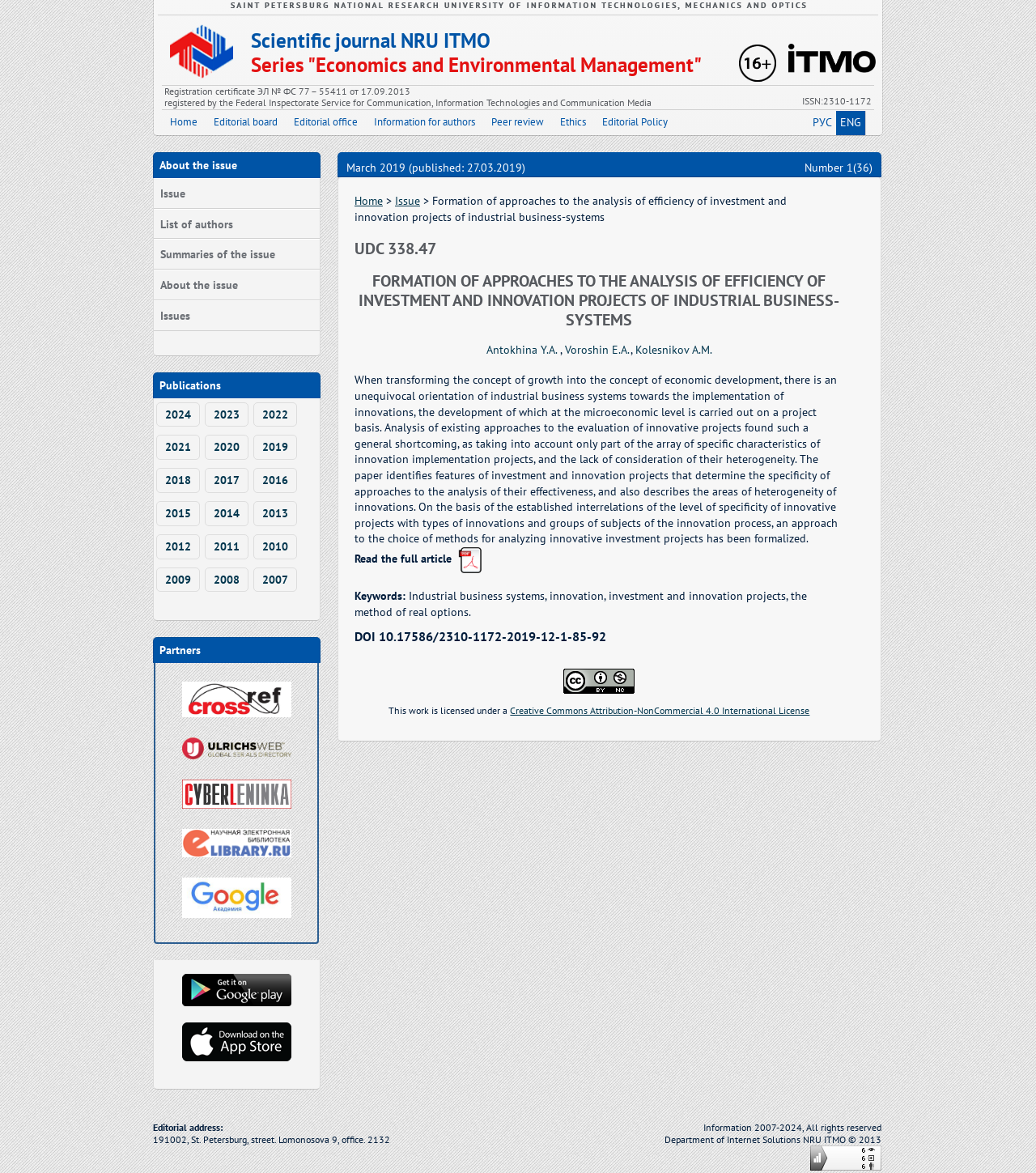What is the ISSN number of the journal?
Make sure to answer the question with a detailed and comprehensive explanation.

The ISSN number of the journal can be found in the top-right corner of the webpage, in the static text element that says 'ISSN:2310-1172'.